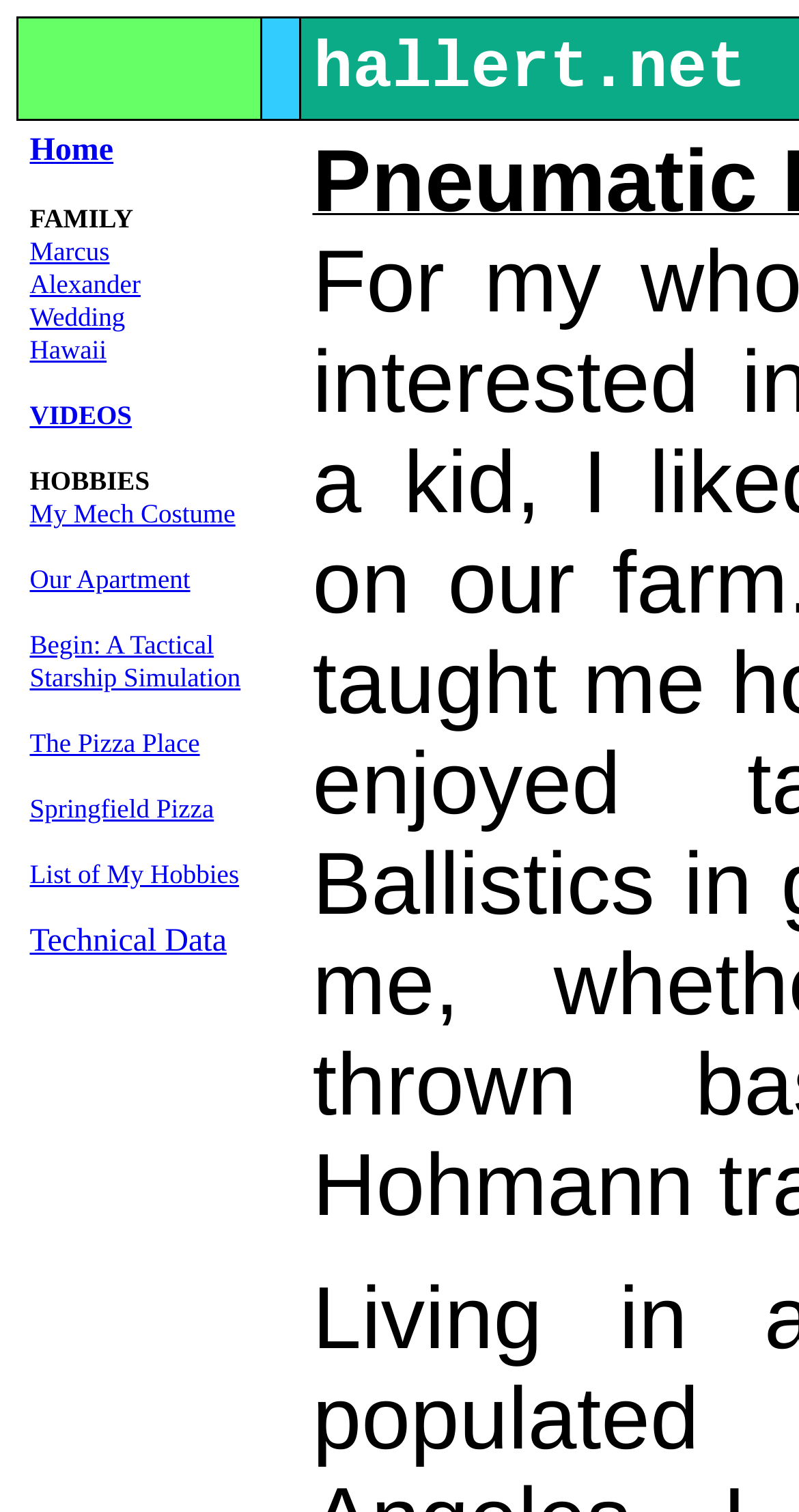Elaborate on the information and visuals displayed on the webpage.

The webpage is titled "Fun with pneumatics" and appears to be a personal website or blog. At the top, there is a grid cell that spans about a quarter of the page width, containing a series of links to different sections or pages, including "Home", "Marcus", "Alexander", "Wedding", "Hawaii", and "VIDEOS". These links are positioned vertically, one below the other, on the left side of the page.

Below the links, there is a static text element labeled "HOBBIES", which serves as a header or title for the following section. This section contains more links, again positioned vertically, to various hobby-related pages, such as "My Mech Costume", "Our Apartment", "Begin: A Tactical Starship Simulation", "The Pizza Place", "Springfield Pizza", "List of My Hobbies", and "Technical Data". These links take up about half of the page height.

There is also a small, empty grid cell at the top right corner of the page, which does not contain any visible content. Additionally, there is a single static text element at the bottom of the page, containing a non-breaking space character, which may be used for formatting or spacing purposes.